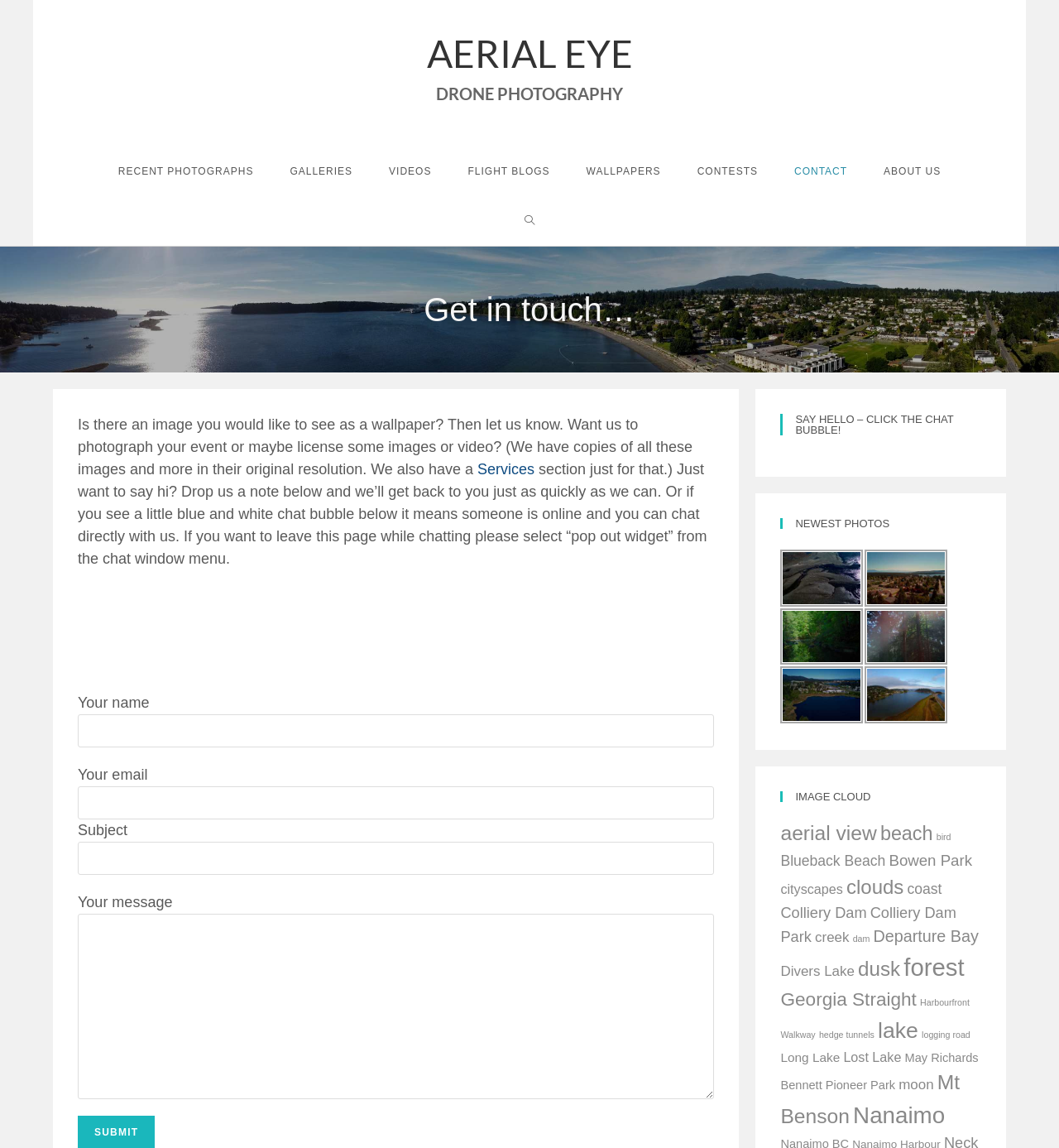How many types of images are listed under 'IMAGE CLOUD'?
Please respond to the question with a detailed and well-explained answer.

The 'IMAGE CLOUD' section lists various categories of images, such as 'aerial view', 'beach', 'bird', and so on. There are 24 categories listed in total.